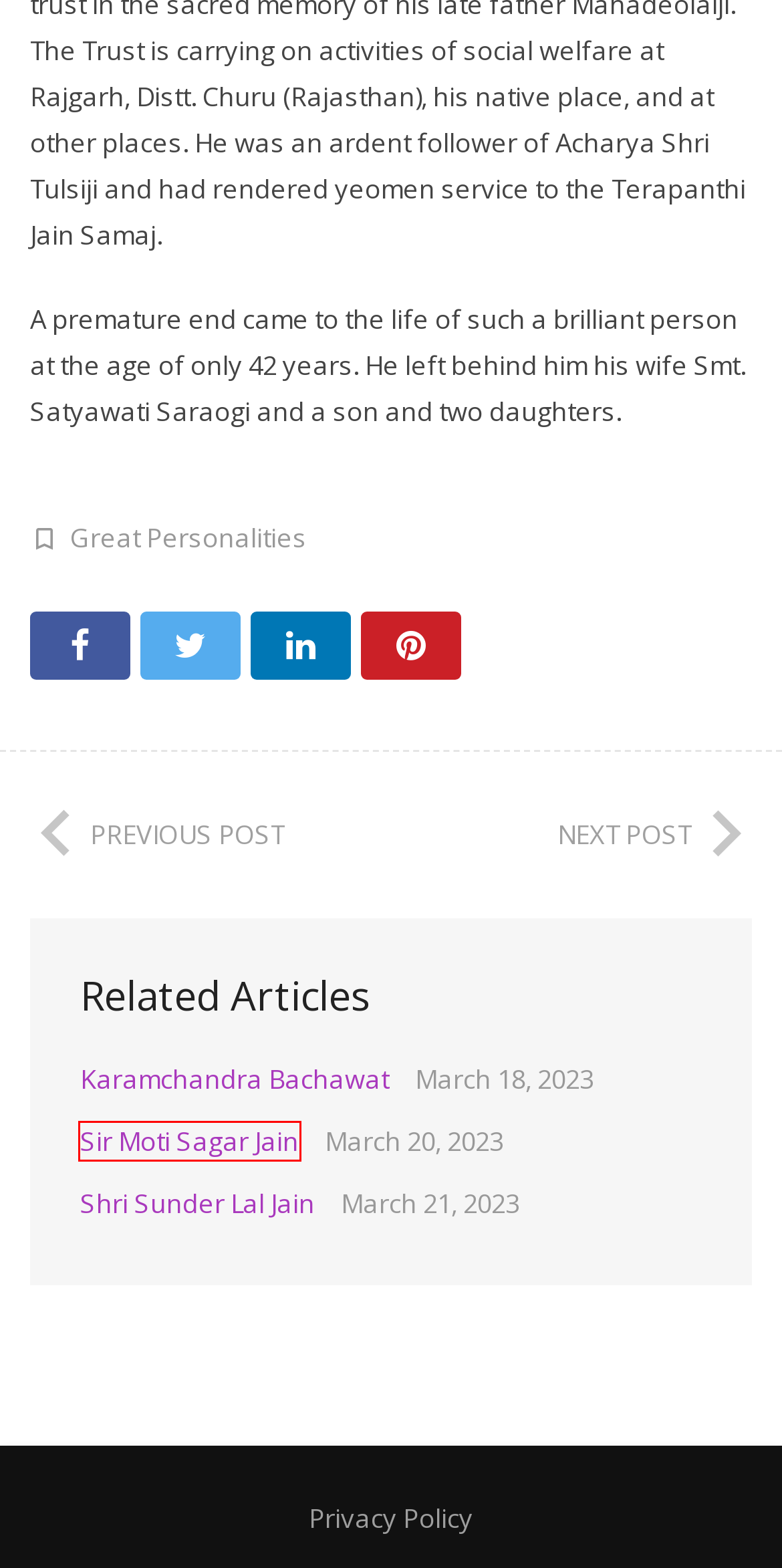You are provided with a screenshot of a webpage containing a red rectangle bounding box. Identify the webpage description that best matches the new webpage after the element in the bounding box is clicked. Here are the potential descriptions:
A. Privacy Policy - Encyclopedia of Jainism
B. Karamchandra Bachawat - Encyclopedia of Jainism
C. Shri Pyare Lal Jaiisi Advocate - Encyclopedia of Jainism
D. Great Personalities - Encyclopedia of Jainism
E. पूजायें - Encyclopedia of Jainism
F. Sir Moti Sagar Jain - Encyclopedia of Jainism
G. Shrimad Raichandra Jain - Encyclopedia of Jainism
H. Shri Sunder Lal Jain - Encyclopedia of Jainism

F